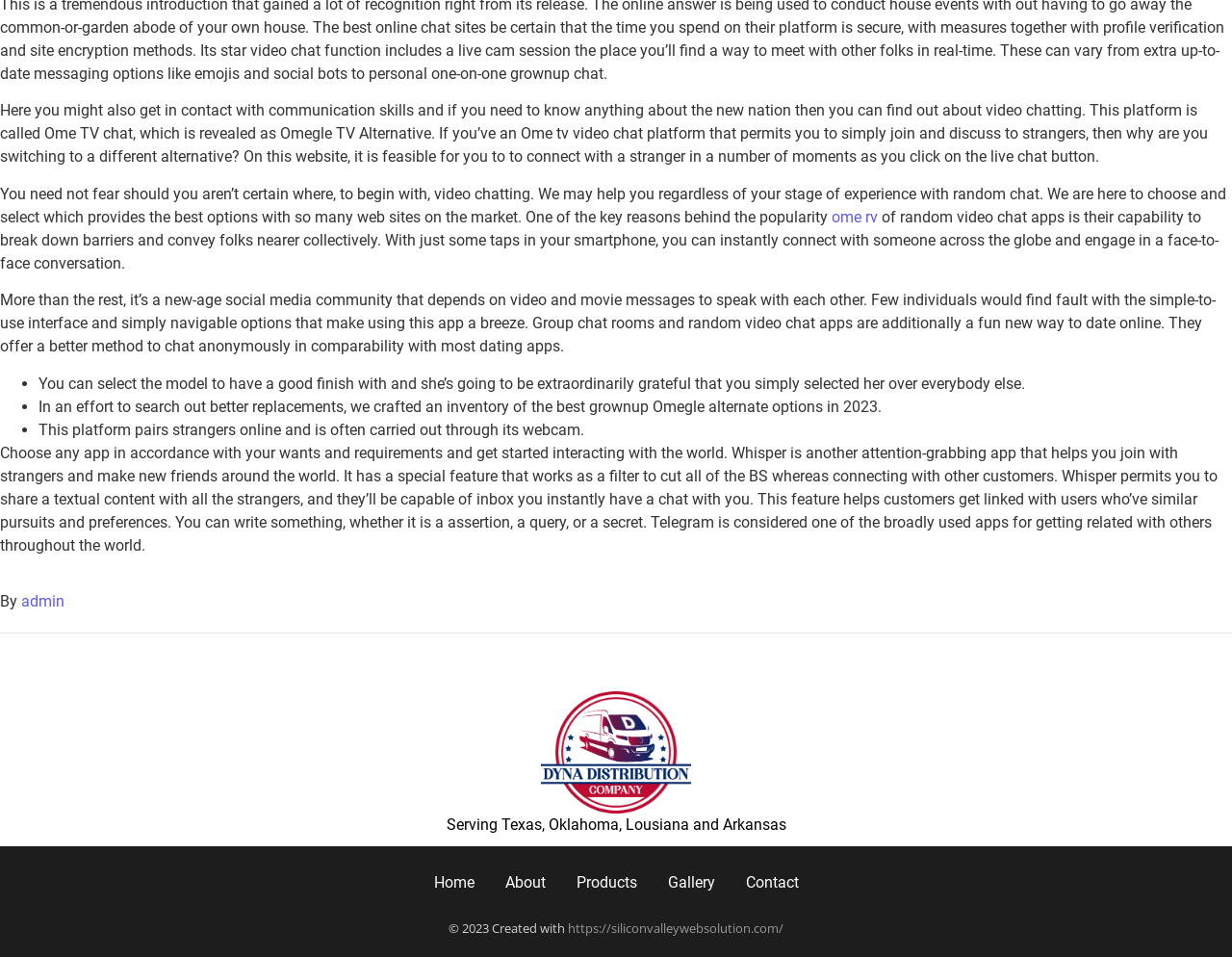What is the purpose of the Whisper app?
Answer the question using a single word or phrase, according to the image.

Connect with strangers and make new friends